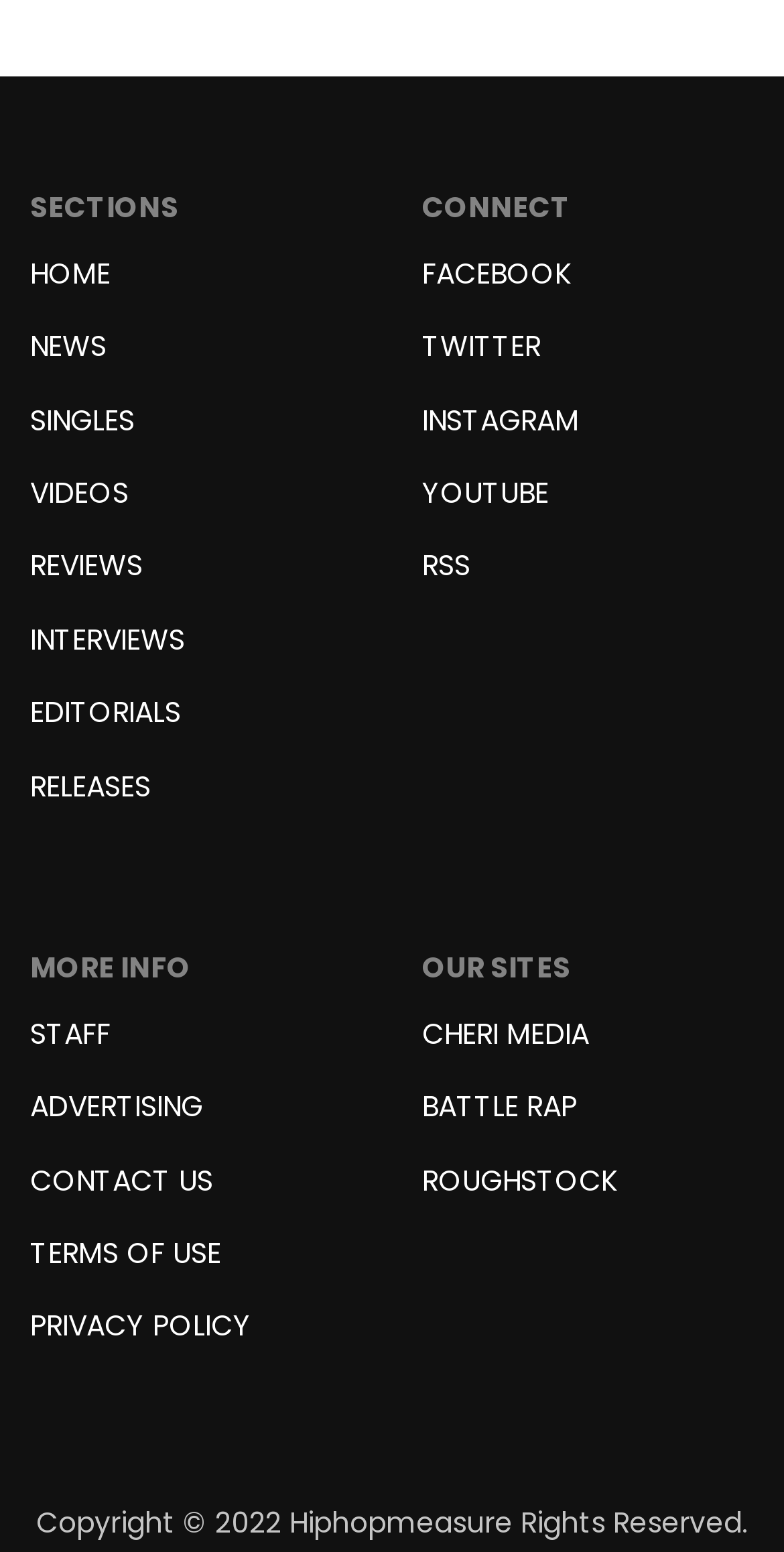Please pinpoint the bounding box coordinates for the region I should click to adhere to this instruction: "view news".

[0.038, 0.21, 0.136, 0.244]